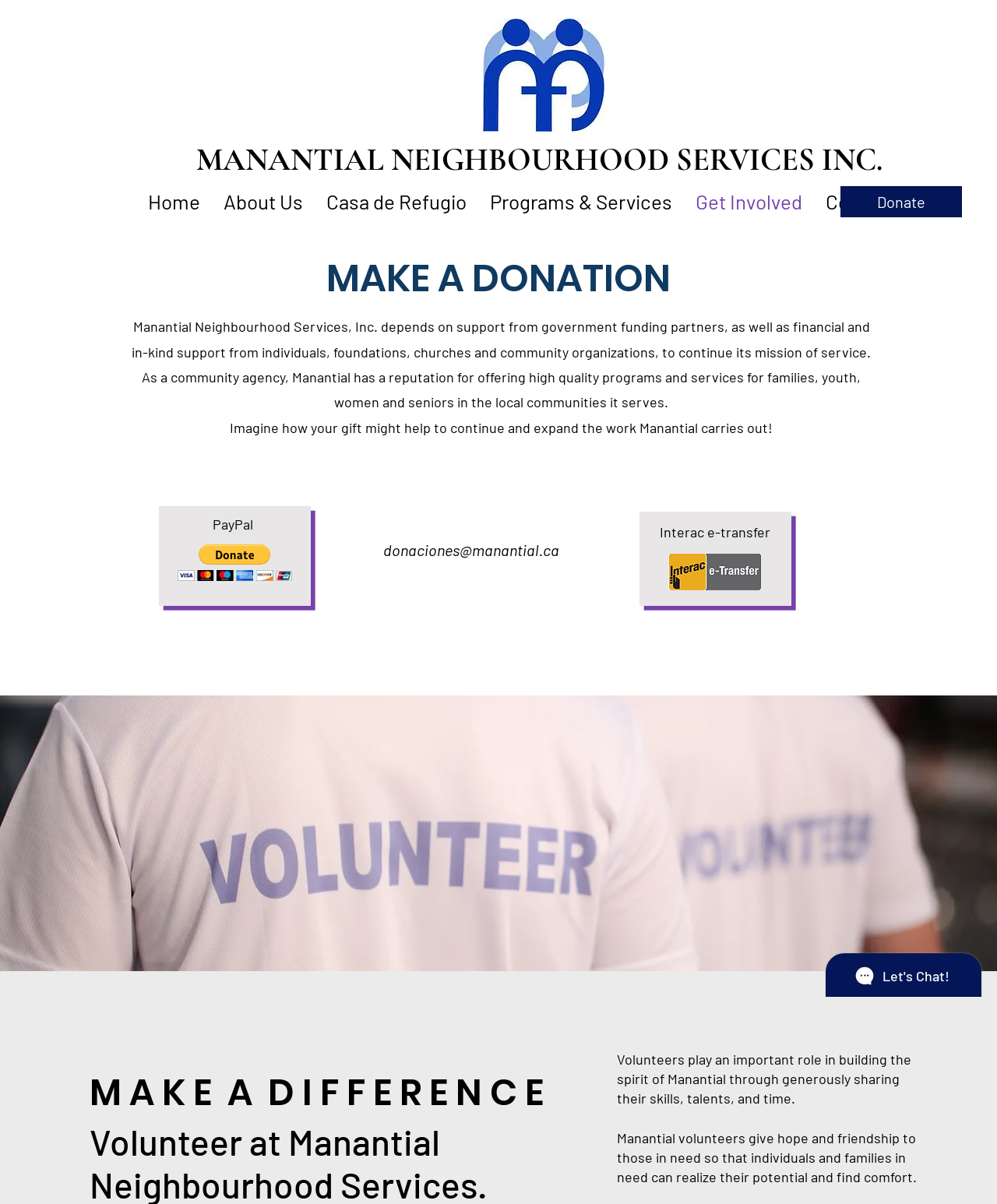What is the organization's name?
Please provide a comprehensive and detailed answer to the question.

The organization's name is mentioned in the heading 'MANANTIAL NEIGHBOURHOOD SERVICES INC.' which is located at the top of the webpage, indicating that this is the main title of the organization.